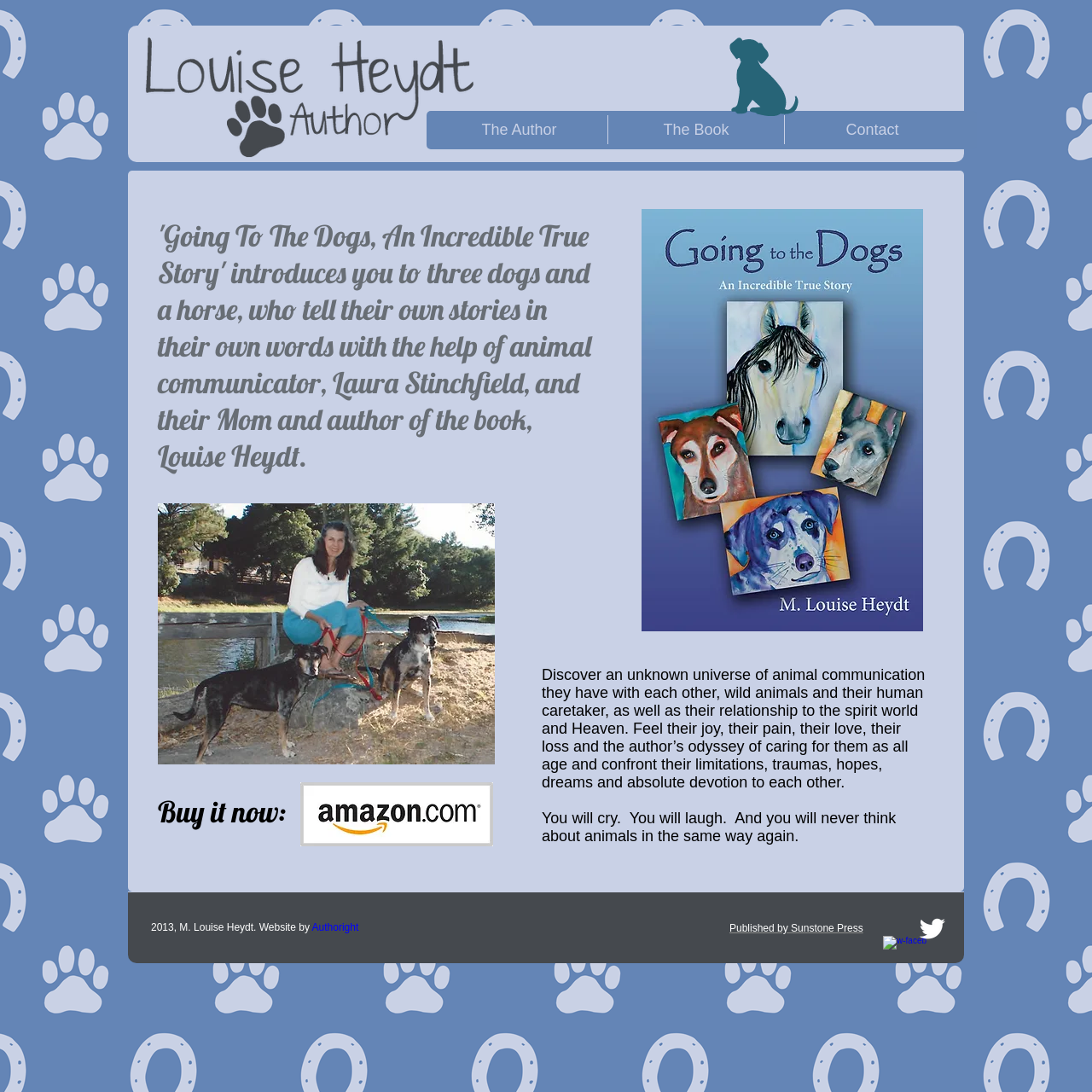What is the author's name?
Look at the image and respond with a single word or a short phrase.

Louise Heydt